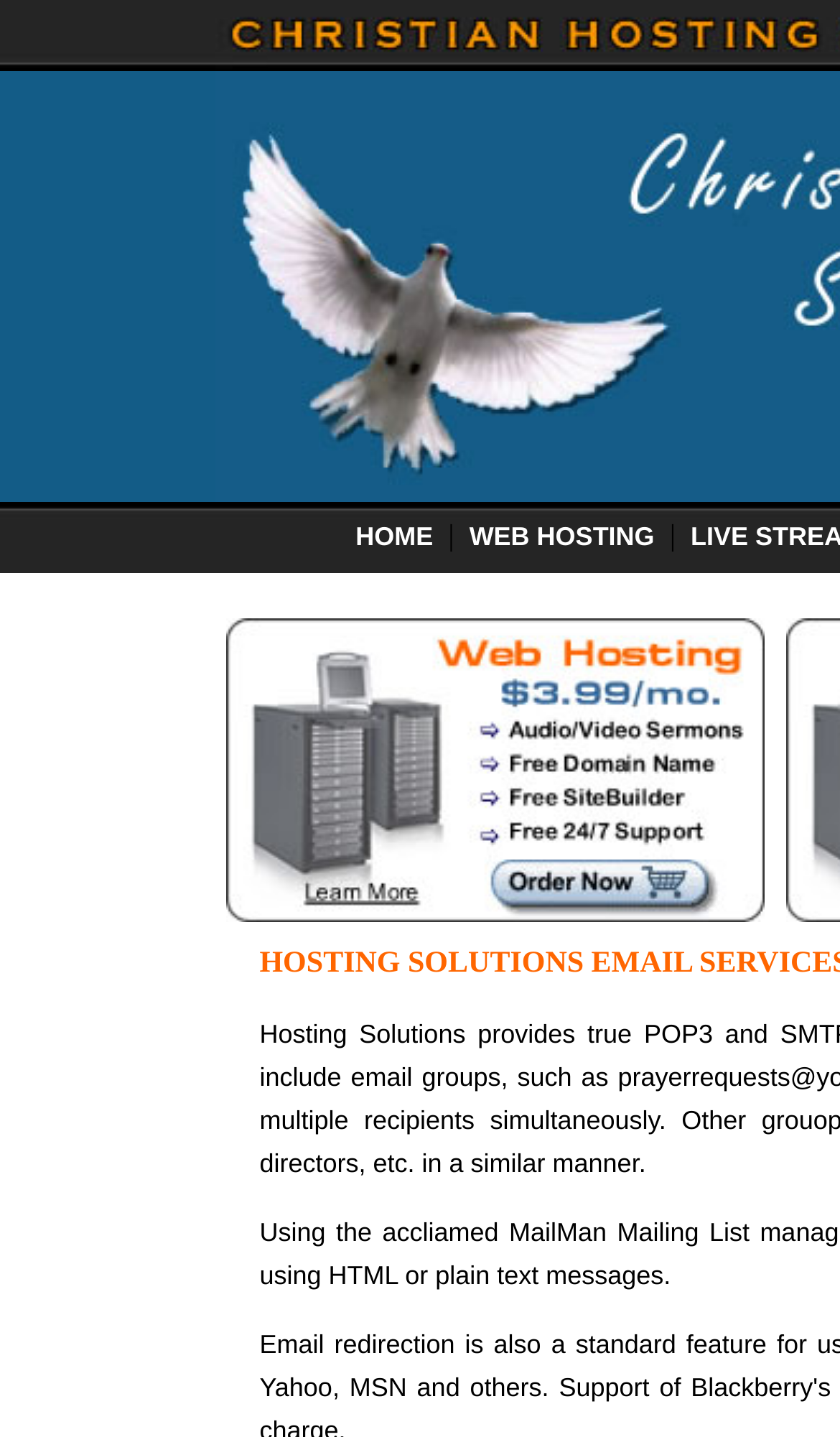Locate the bounding box coordinates of the UI element described by: "WEB HOSTING". The bounding box coordinates should consist of four float numbers between 0 and 1, i.e., [left, top, right, bottom].

[0.559, 0.362, 0.779, 0.383]